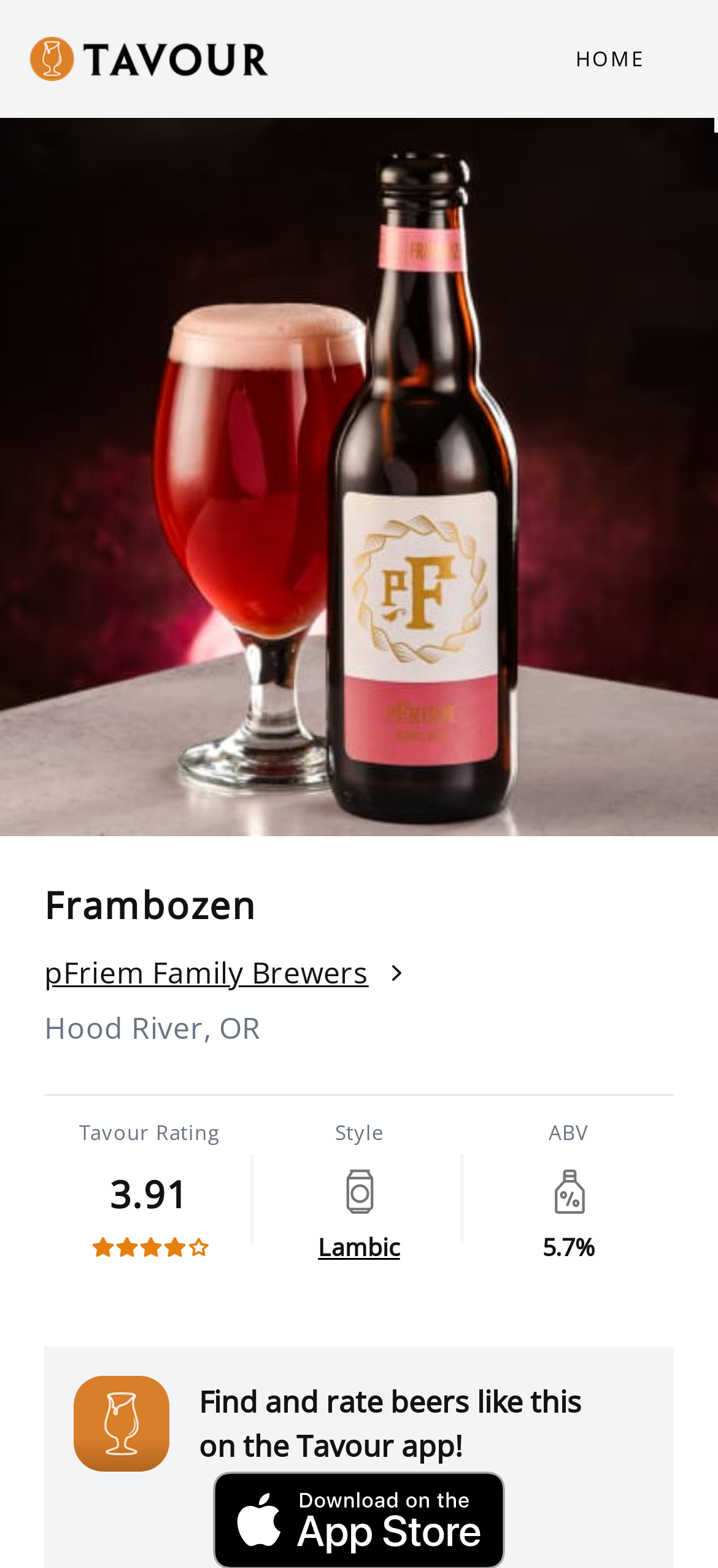Generate a comprehensive description of the contents of the webpage.

The webpage is about a beer called Frambozen from pFriem Family Brewers. At the top left, there is a Tavour logo, and next to it, a navigation link to the HOME page. Below the logo, there is a large image of the beer, taking up most of the width of the page.

The title "Frambozen" is prominently displayed in a heading, followed by a link with a chevron right icon. Below the title, there is a text "Hood River, OR", indicating the location of the brewery.

A horizontal separator line divides the top section from the bottom section. In the bottom section, there are several pieces of information about the beer. On the left, there is a text "Tavour Rating" followed by a rating of 3.91, represented by five star icons. 

To the right of the rating, there is a section with the beer's style, indicated by a beer can icon, and the style is specified as "Lambic". Next to the style, there is a section with the beer's ABV, indicated by a beer ABV icon, and the ABV is specified as 5.7%.

At the very bottom of the page, there is a Tavour icon and a heading that invites users to find and rate beers like this on the Tavour app.